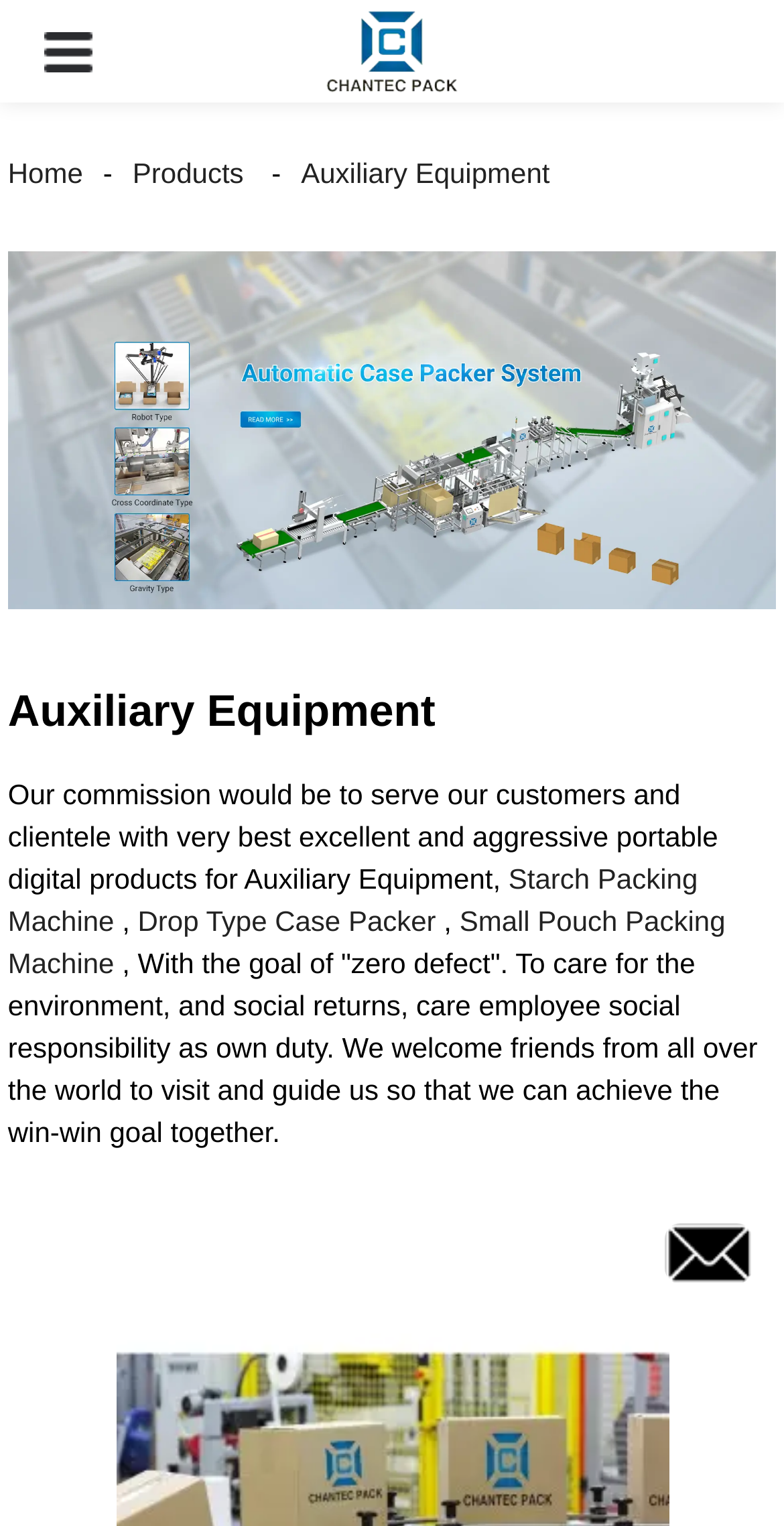Highlight the bounding box coordinates of the element you need to click to perform the following instruction: "Click the Auxiliary Equipment link."

[0.358, 0.103, 0.727, 0.124]